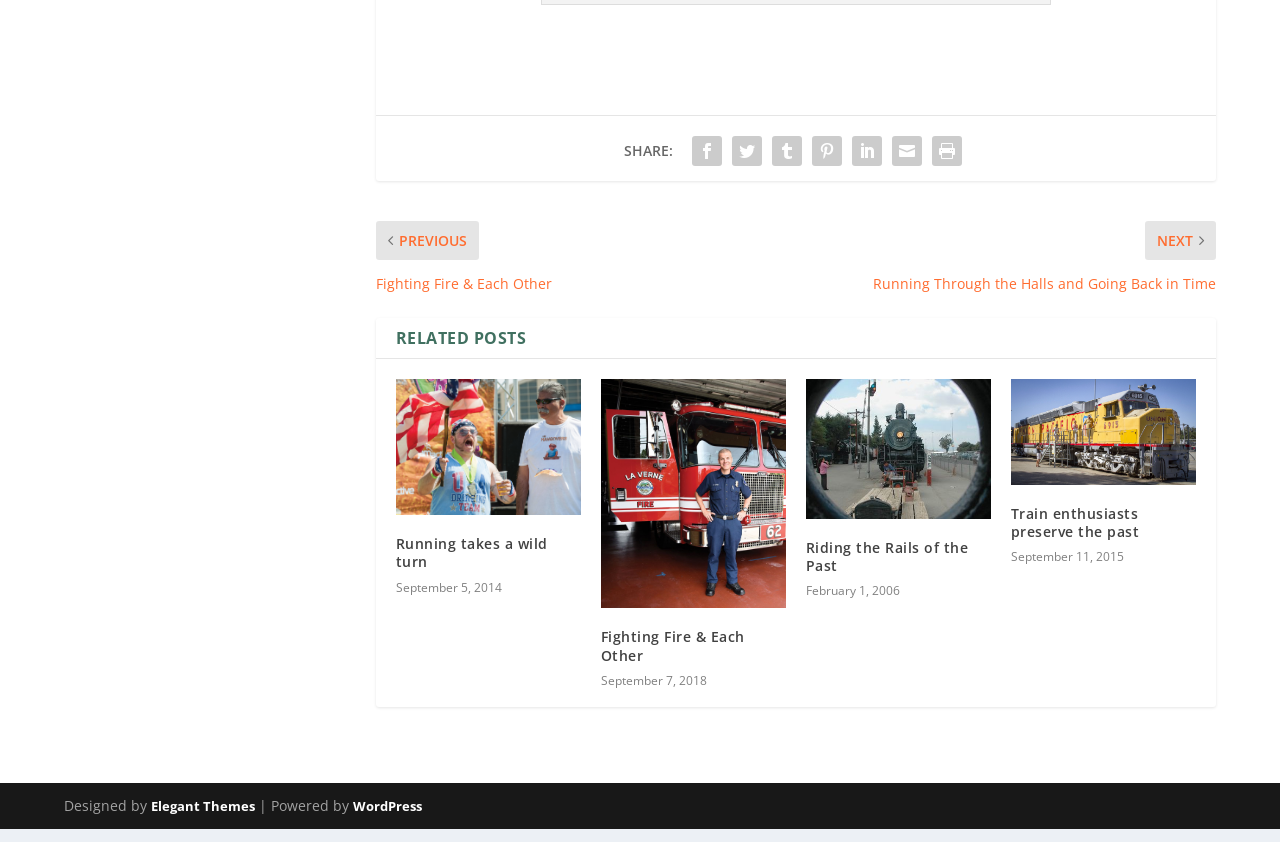Can you find the bounding box coordinates for the element that needs to be clicked to execute this instruction: "Read article 'Fighting Fire & Each Other'"? The coordinates should be given as four float numbers between 0 and 1, i.e., [left, top, right, bottom].

[0.469, 0.45, 0.614, 0.722]